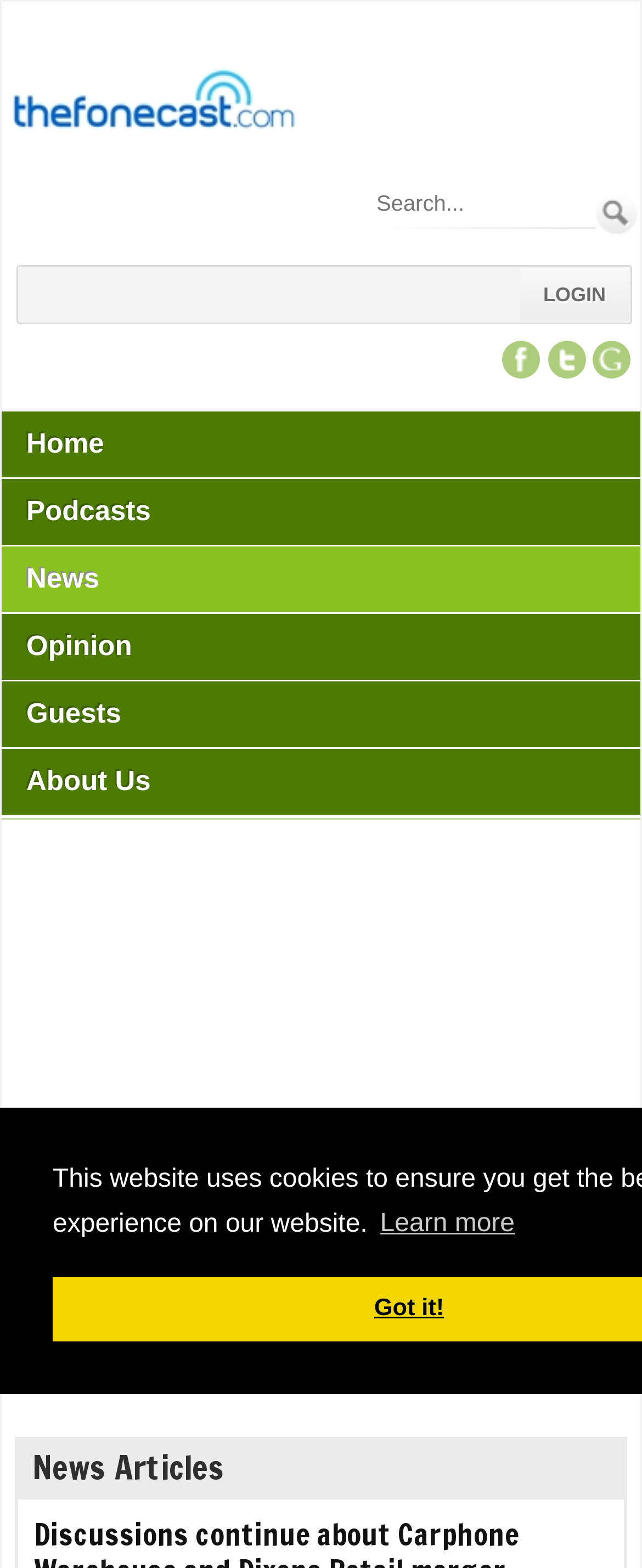Please locate the bounding box coordinates for the element that should be clicked to achieve the following instruction: "Go to the home page". Ensure the coordinates are given as four float numbers between 0 and 1, i.e., [left, top, right, bottom].

[0.003, 0.262, 0.869, 0.304]